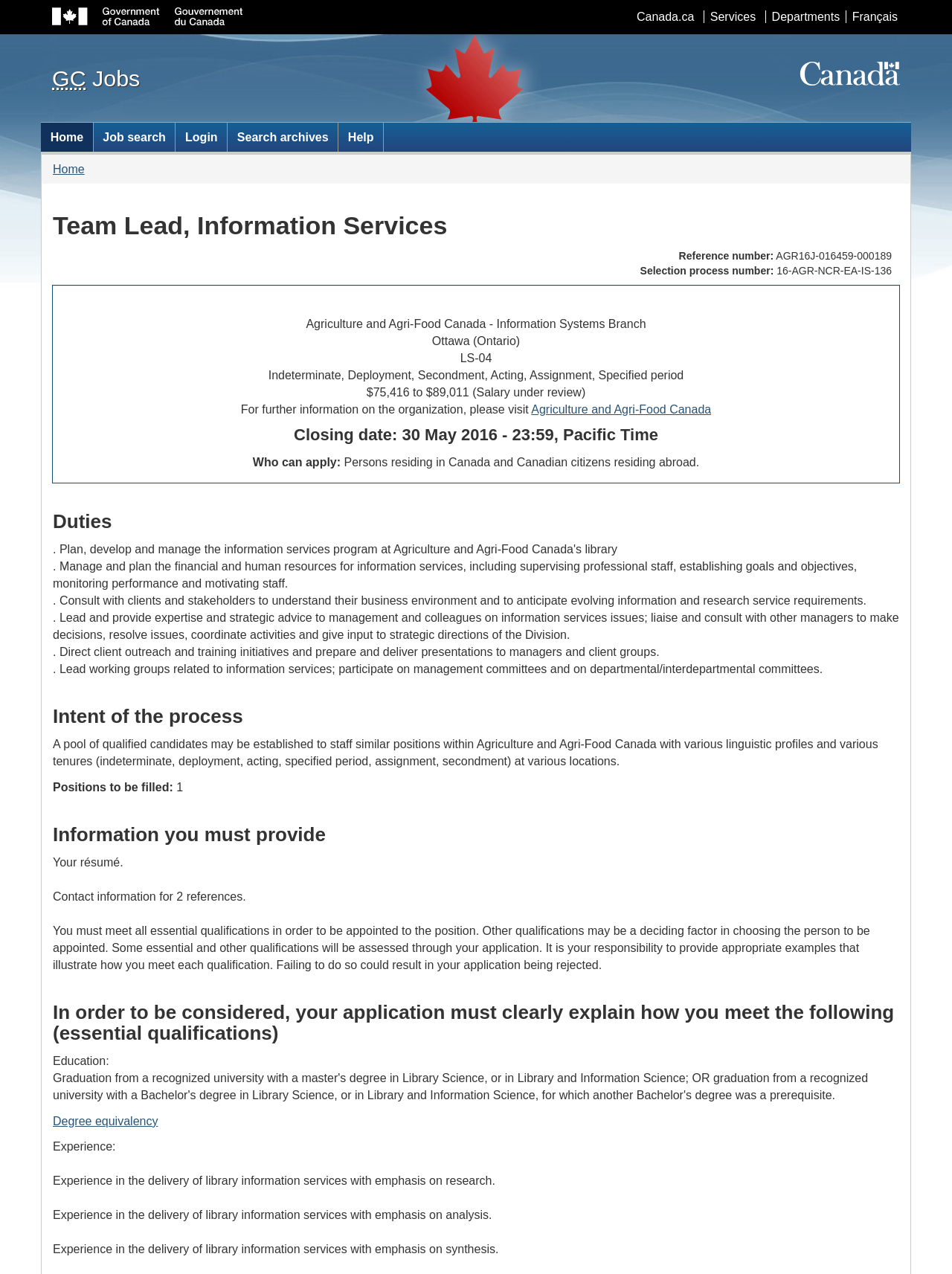Extract the primary headline from the webpage and present its text.

Team Lead, Information Services